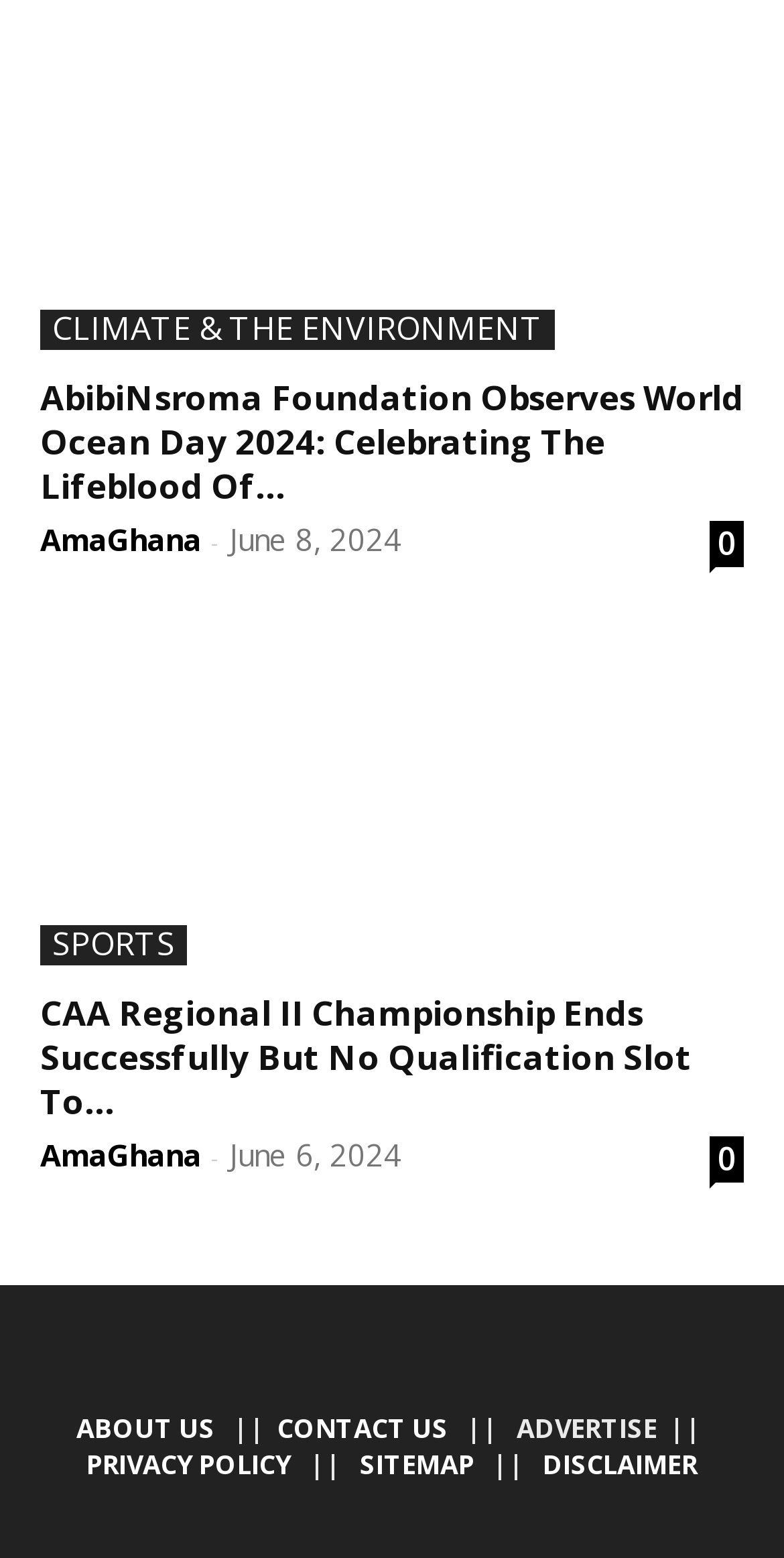What is the topic of the first article?
Use the information from the screenshot to give a comprehensive response to the question.

The first article on the webpage has a heading that starts with 'AbibiNsroma Foundation Observes World Ocean Day 2024', which indicates that the topic of the article is World Ocean Day.